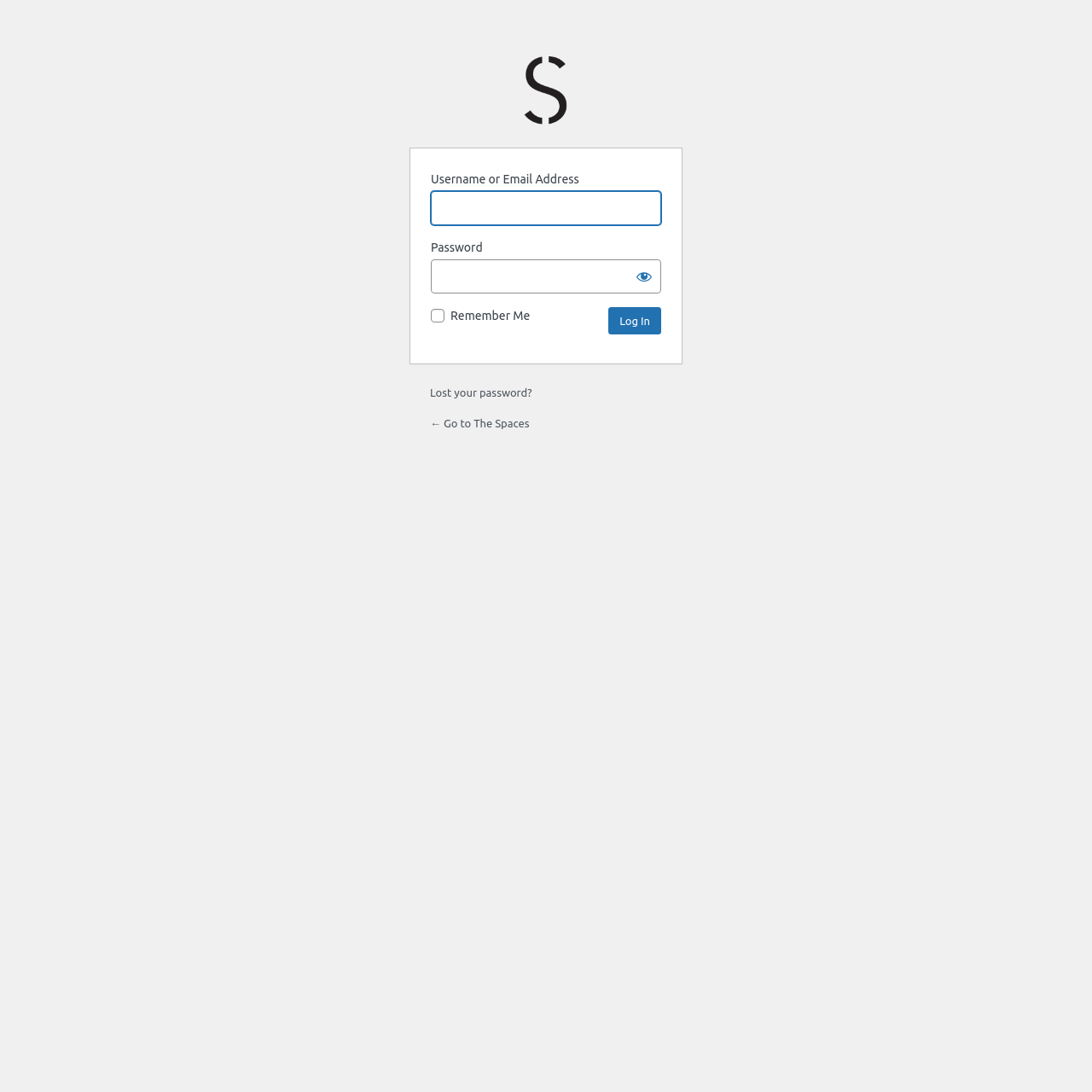Offer a thorough description of the webpage.

The webpage is a login page for "The Spaces" on WordPress. At the top, there is a heading with the title "The Spaces" which is also a link. Below the heading, there is a form with several input fields and buttons. The form has a label "Username or Email Address" followed by a required text box where users can enter their username or email address. 

Below the username field, there is another label "Password" followed by a required password text box. To the right of the password text box, there is a "Show password" button. 

Under the password field, there is a checkbox labeled "Remember Me" which is not checked by default. Next to the checkbox, there is a "Log In" button. 

At the bottom of the form, there are two links: "Lost your password?" and "← Go to The Spaces".